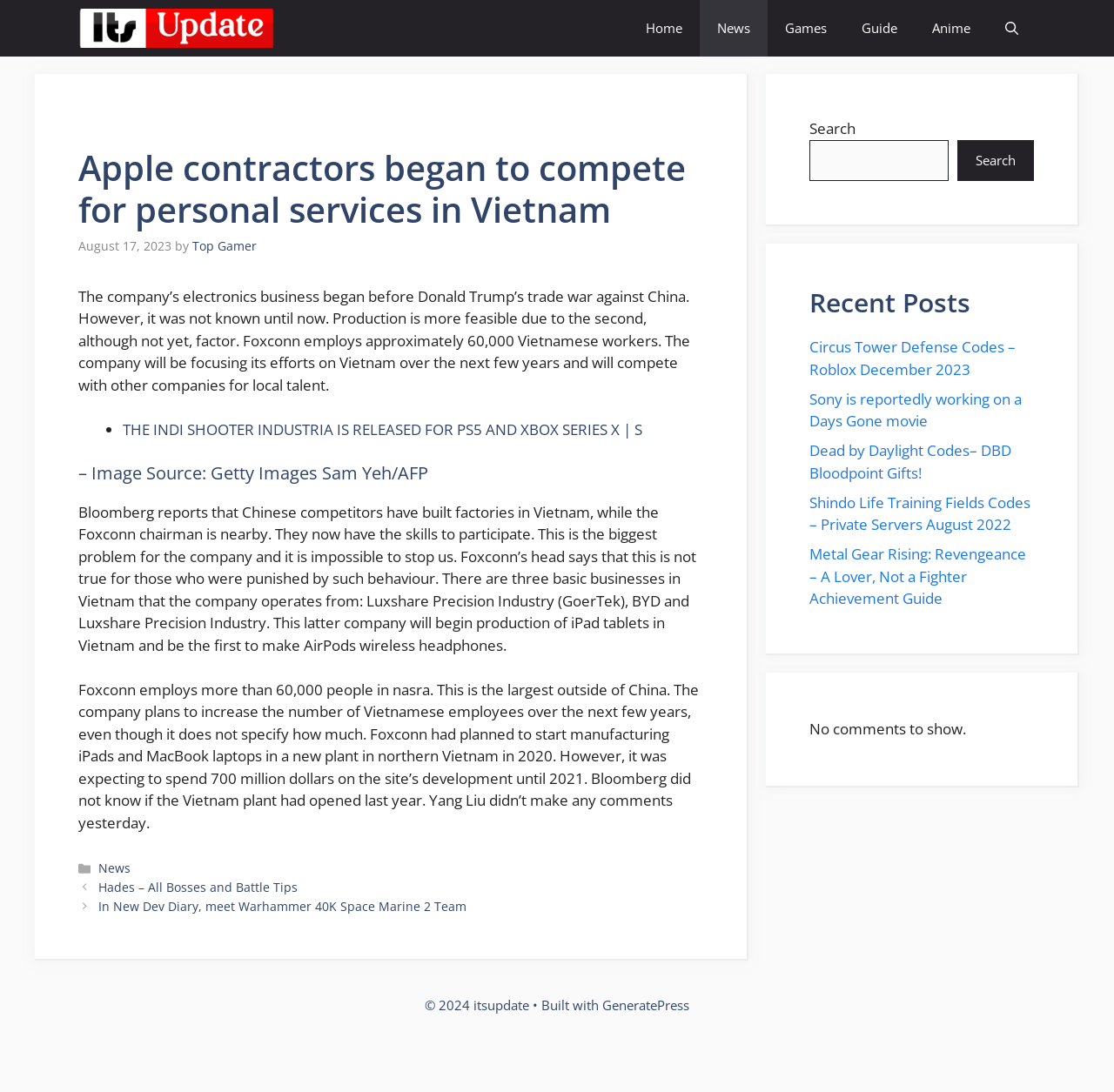Construct a comprehensive description capturing every detail on the webpage.

This webpage is an article from "itsupdate" with a title "Apple contractors began to compete for personal services in Vietnam". At the top, there is a navigation bar with links to "Home", "News", "Games", "Guide", and "Anime". On the right side of the navigation bar, there is a search button and a search box.

The main content of the article is divided into several sections. The first section has a heading with the title of the article, followed by a time stamp "August 17, 2023", and the author's name "Top Gamer". The article then begins with a brief introduction, followed by several paragraphs of text discussing Apple's electronics business in Vietnam.

There are several links to other articles scattered throughout the text, including "THE INDI SHOOTER INDUSTRIA IS RELEASED FOR PS5 AND XBOX SERIES X | S". The article also mentions Foxconn, a company that employs approximately 60,000 Vietnamese workers, and its plans to increase the number of Vietnamese employees over the next few years.

At the bottom of the article, there is a footer section with links to categories and posts, including "Hades – All Bosses and Battle Tips" and "In New Dev Diary, meet Warhammer 40K Space Marine 2 Team".

On the right side of the page, there are three complementary sections. The first section has a search box and a button. The second section has a heading "Recent Posts" and lists several links to other articles, including "Circus Tower Defense Codes – Roblox December 2023" and "Sony is reportedly working on a Days Gone movie". The third section has a message "No comments to show.".

At the very bottom of the page, there is a copyright notice "© 2024 itsupdate" and a mention of the website being built with "GeneratePress".